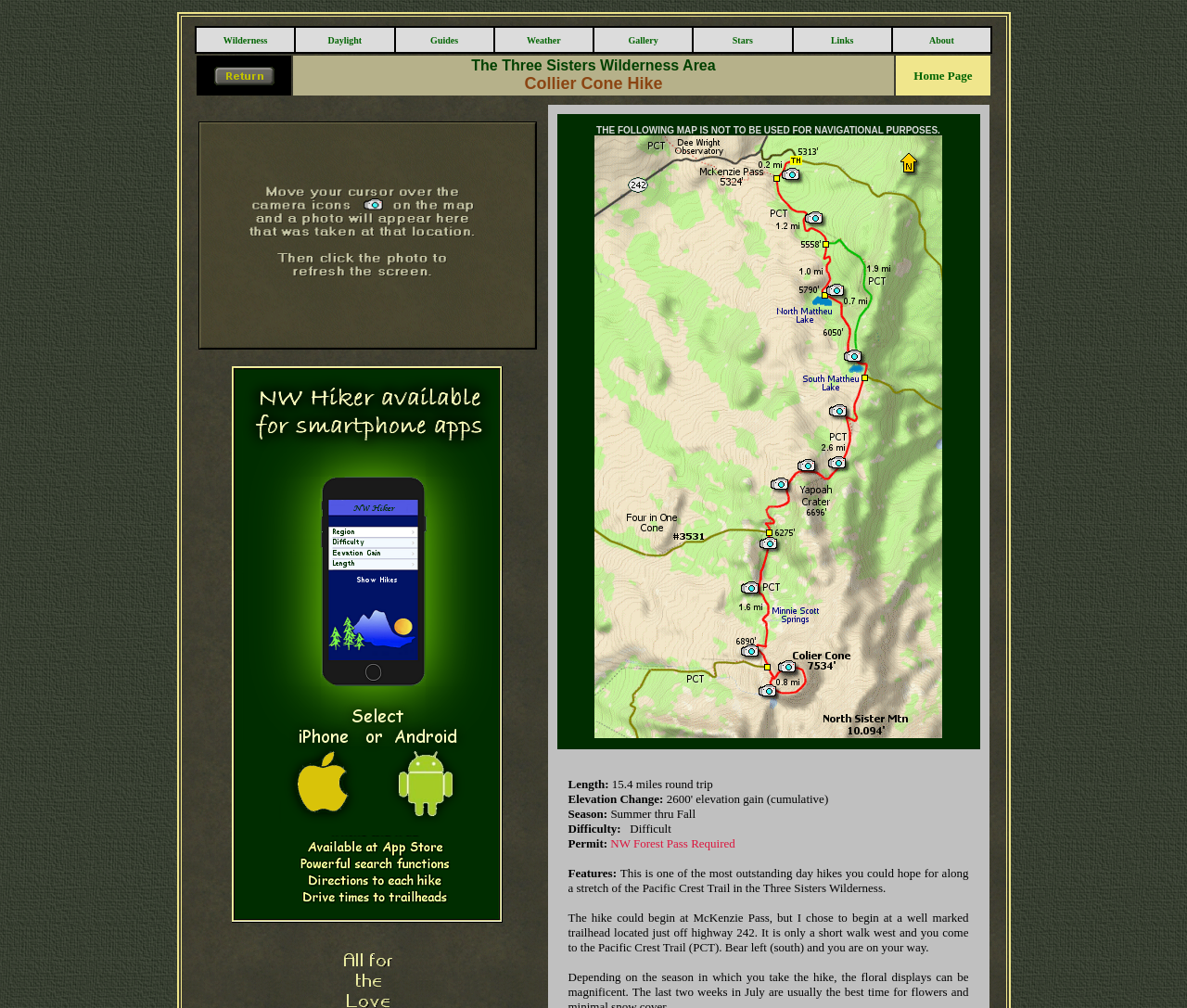Generate a thorough caption that explains the contents of the webpage.

The webpage is about the Collier Cone Hike, a day hike in the Three Sisters Wilderness Area. At the top of the page, there is a table with nine grid cells, each containing a link to a different section, including Wilderness, Daylight, Guides, Weather, Gallery, Stars, Links, and About. 

Below the table, there is a section with two grid cells. The left cell contains a link to return to the previous page, accompanied by an image. The right cell displays the title "The Three Sisters Wilderness Area Collier Cone Hike" and has a link to the home page, accompanied by an image.

Further down, there is a large image, possibly a product image or a map, with a link to view product details. Below the image, there is a layout table with a single row and cell, containing a warning message stating that the following map is not to be used for navigational purposes.

The main content of the page is organized in a table with several rows, each containing information about the hike. The first row displays the season and difficulty of the hike, which is Summer thru Fall and Difficult, respectively. The second row shows the permit requirement, which is a NW Forest Pass. The third row lists the features of the hike, followed by a detailed description of the hike, including the starting point and the route.